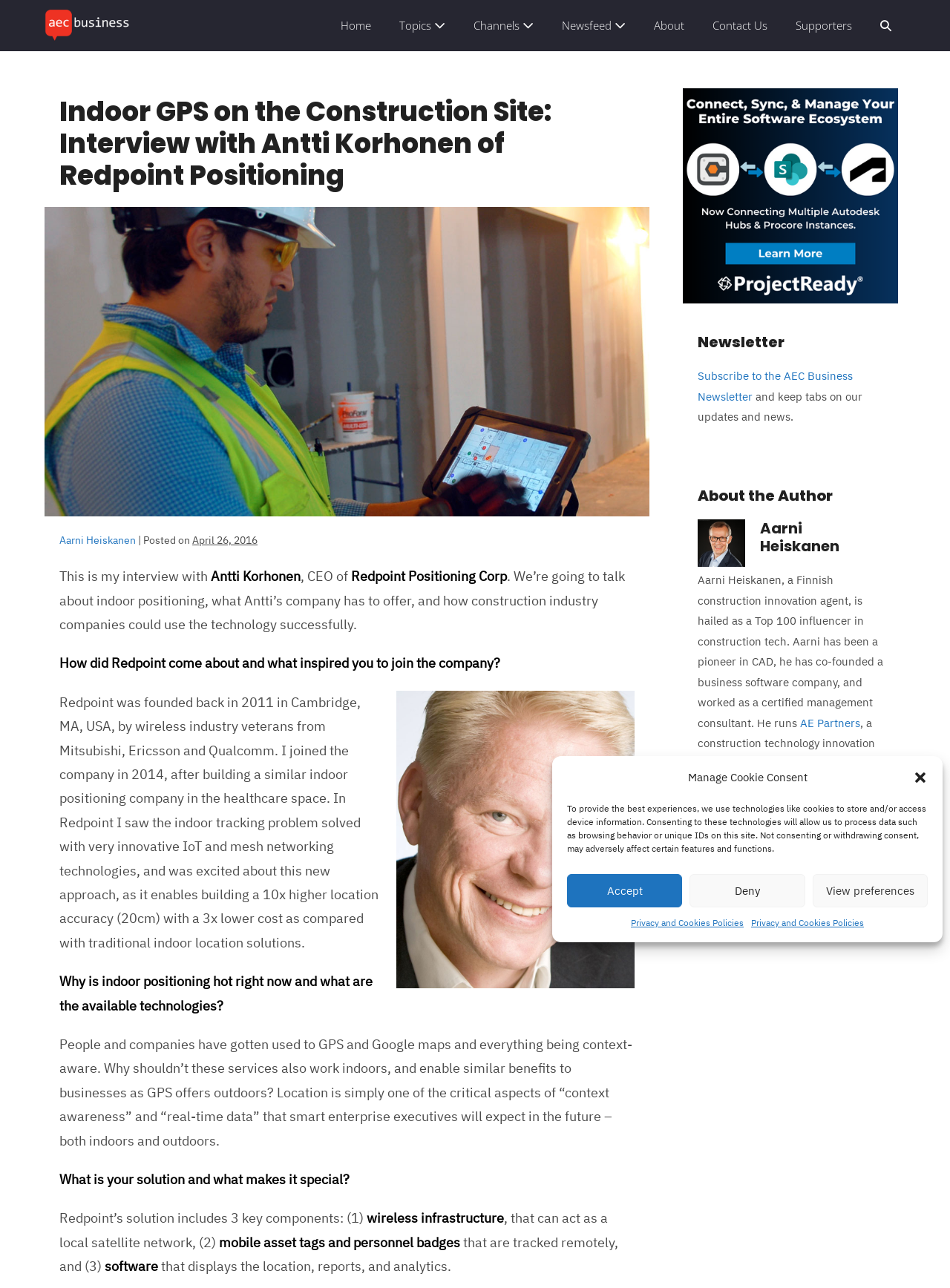Identify and provide the bounding box coordinates of the UI element described: "View all posts". The coordinates should be formatted as [left, top, right, bottom], with each number being a float between 0 and 1.

[0.734, 0.646, 0.807, 0.657]